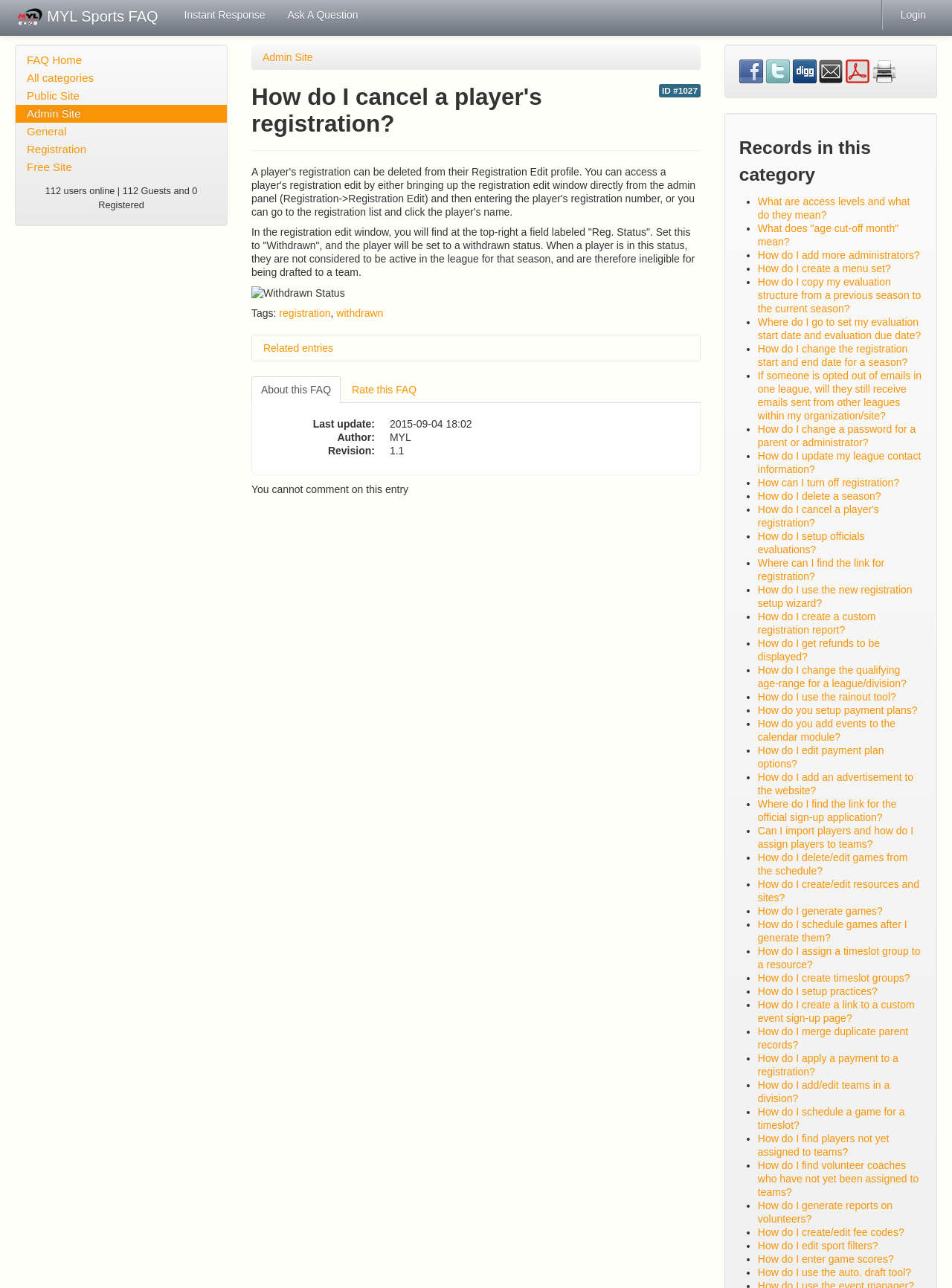Identify the bounding box coordinates of the clickable region to carry out the given instruction: "View 'Related entries'".

[0.265, 0.261, 0.735, 0.28]